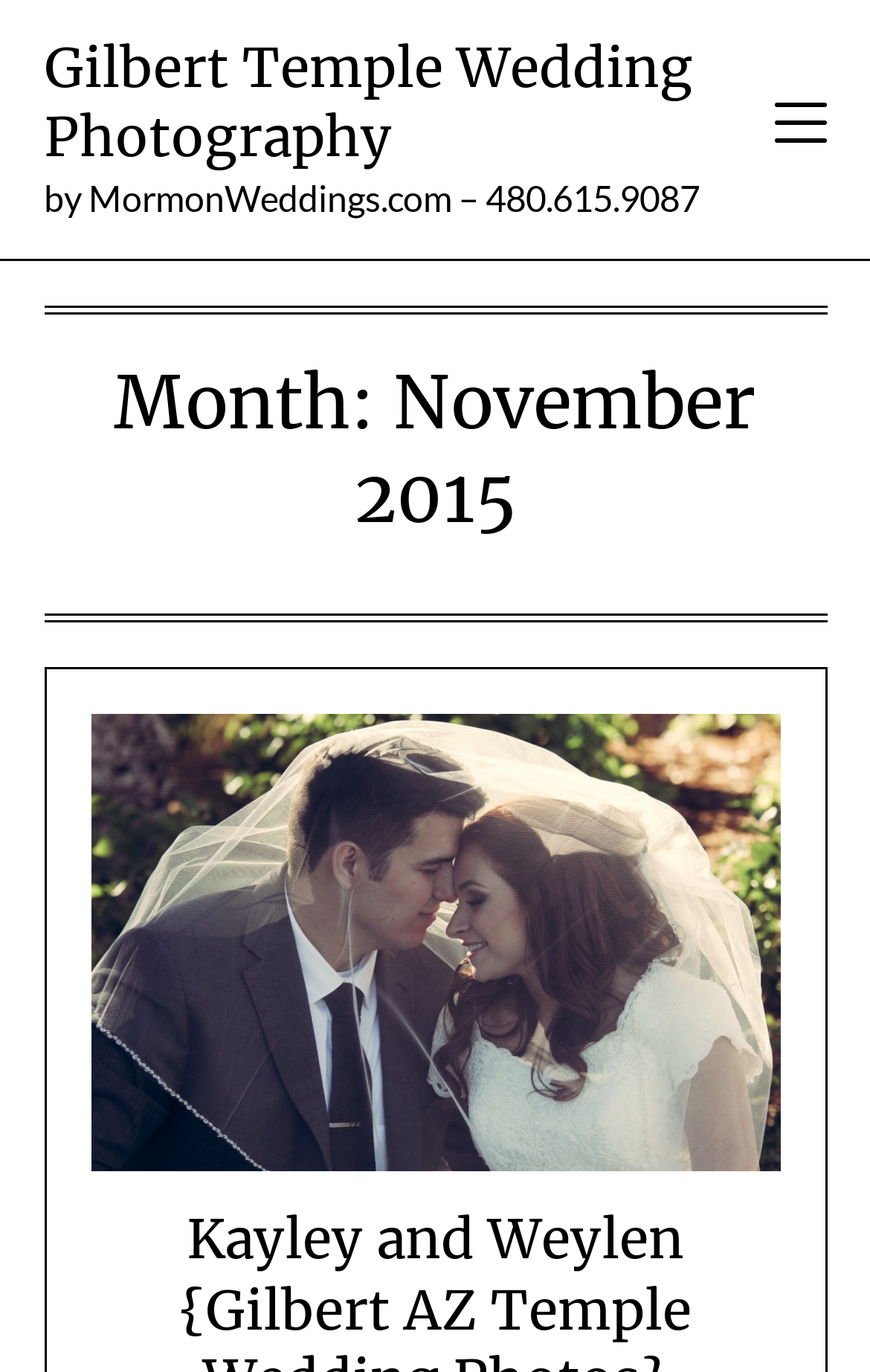Using the information shown in the image, answer the question with as much detail as possible: What is the purpose of the webpage?

The purpose of the webpage can be inferred from the presence of elements such as 'Gilbert Temple Wedding Photography' and 'MormonWeddings.com' which suggest that the webpage is related to wedding photography.